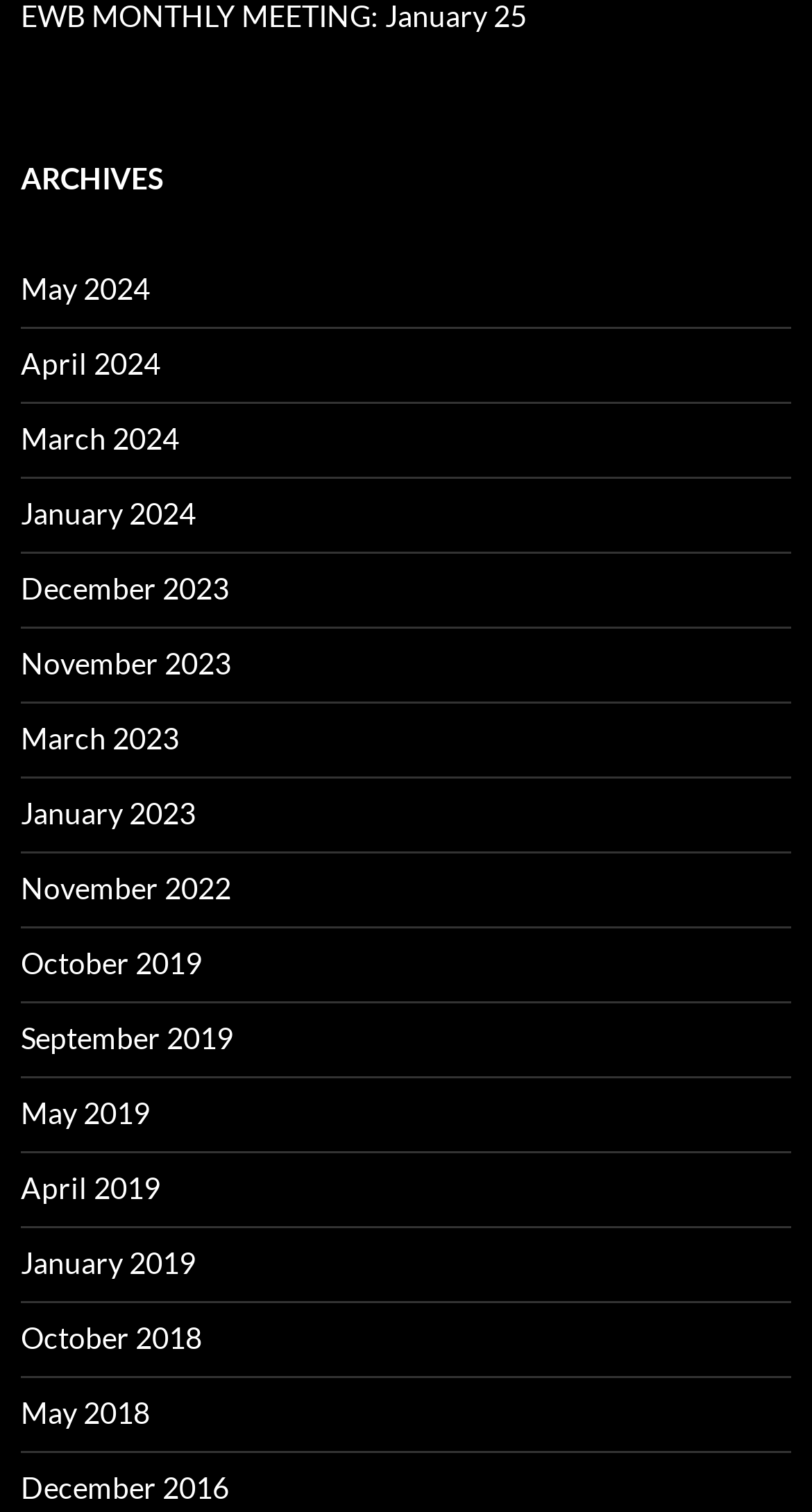Find the bounding box of the element with the following description: "September 2019". The coordinates must be four float numbers between 0 and 1, formatted as [left, top, right, bottom].

[0.026, 0.674, 0.287, 0.698]